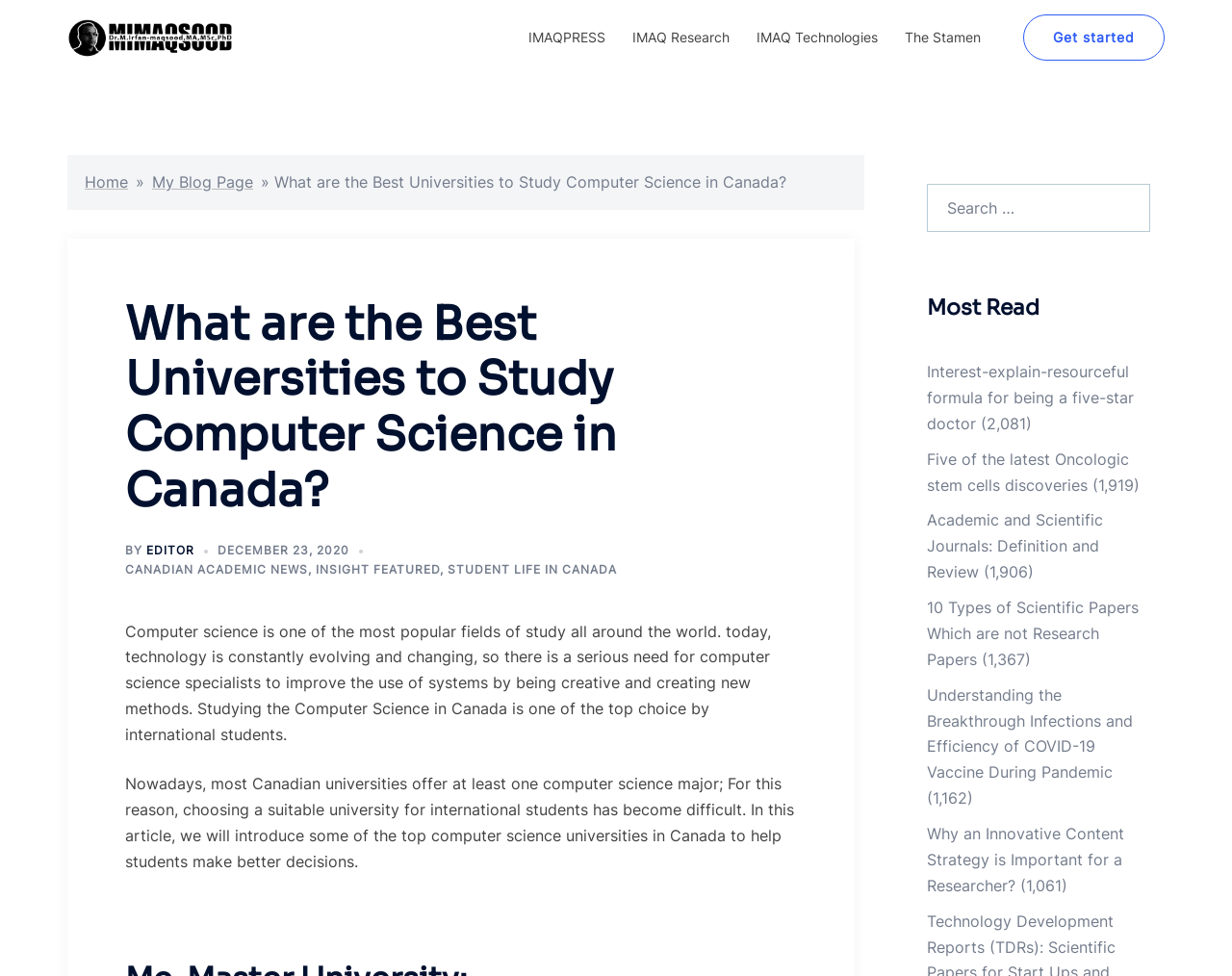What is the position of the search bar?
Using the visual information from the image, give a one-word or short-phrase answer.

Top right